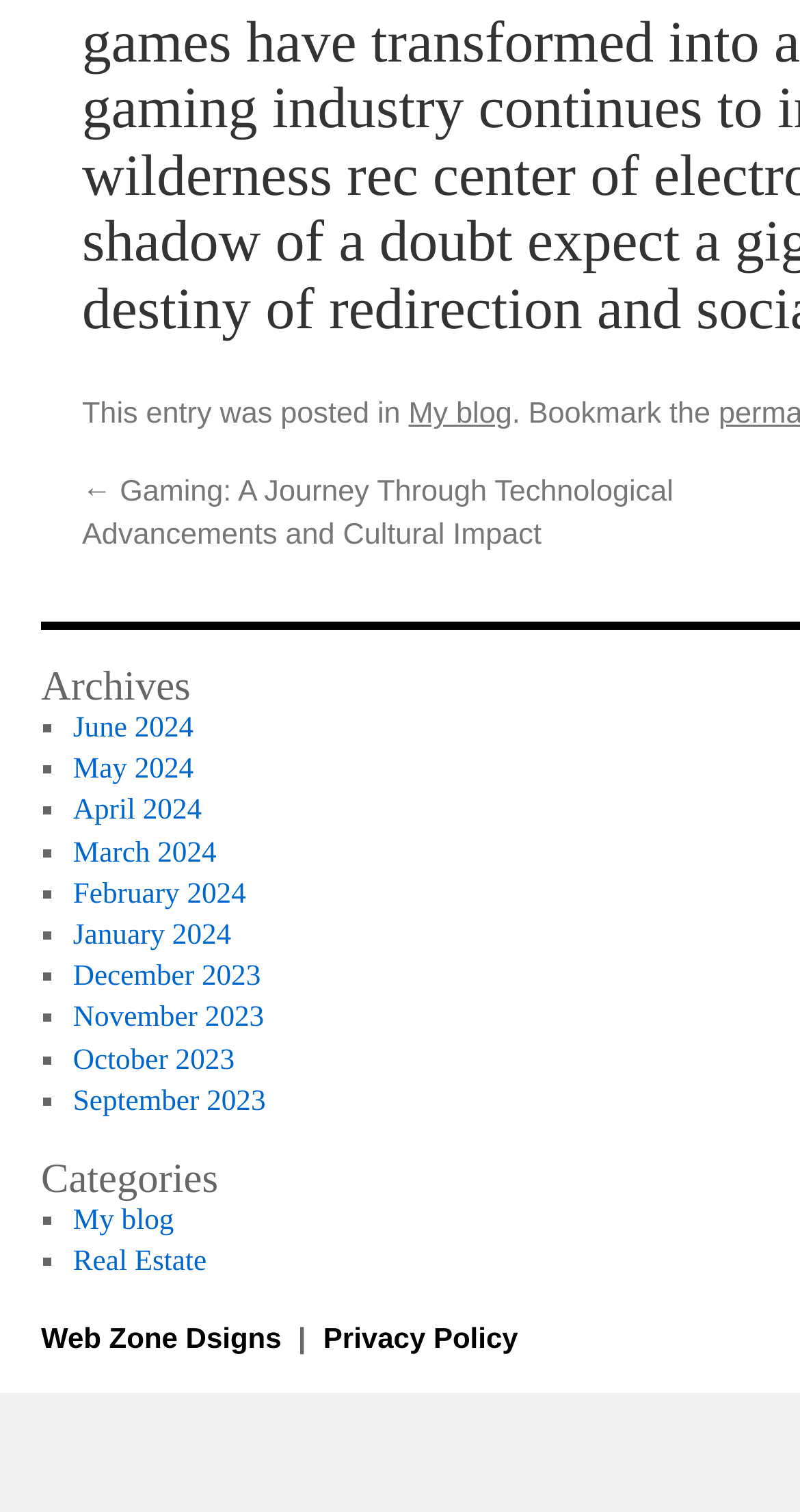Could you specify the bounding box coordinates for the clickable section to complete the following instruction: "go to June 2024"?

[0.091, 0.471, 0.242, 0.493]